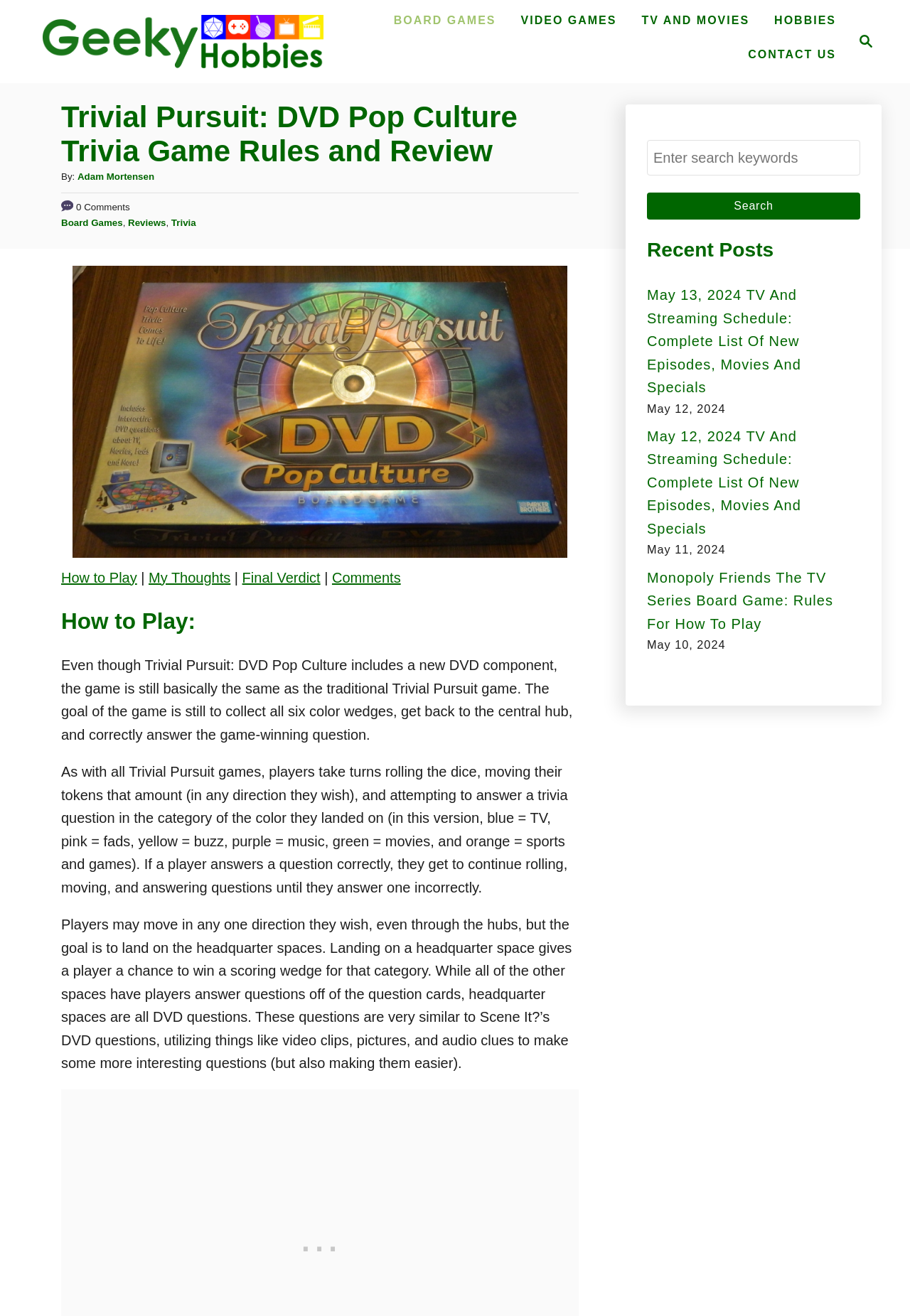Describe the webpage in detail, including text, images, and layout.

This webpage is about a review of the Trivial Pursuit: DVD Pop Culture trivia game. At the top right corner, there is a search button with a magnifying glass icon. Below it, there are five links to different categories: BOARD GAMES, VIDEO GAMES, TV AND MOVIES, HOBBIES, and CONTACT US.

The main content of the webpage is divided into two sections. On the left side, there is a header section with the title "Trivial Pursuit: DVD Pop Culture Trivia Game Rules and Review" and a subheading "By: Author". Below it, there are links to the categories "Board Games", "Reviews", and "Trivia". There is also an image related to the game.

On the right side, there is a section with a heading "How to Play:" followed by a detailed description of the gameplay rules. The text explains how players take turns rolling the dice, moving their tokens, and answering trivia questions in different categories. It also mentions the DVD component of the game, which includes video clips, pictures, and audio clues to make the questions more interesting.

Below the gameplay rules, there are links to different sections of the review, including "How to Play", "My Thoughts", "Final Verdict", and "Comments".

At the bottom right corner, there is a complementary section with a search box and a heading "Recent Posts". Below it, there are three recent post links with their corresponding dates, including TV and streaming schedules and a review of the Monopoly Friends The TV Series Board Game.